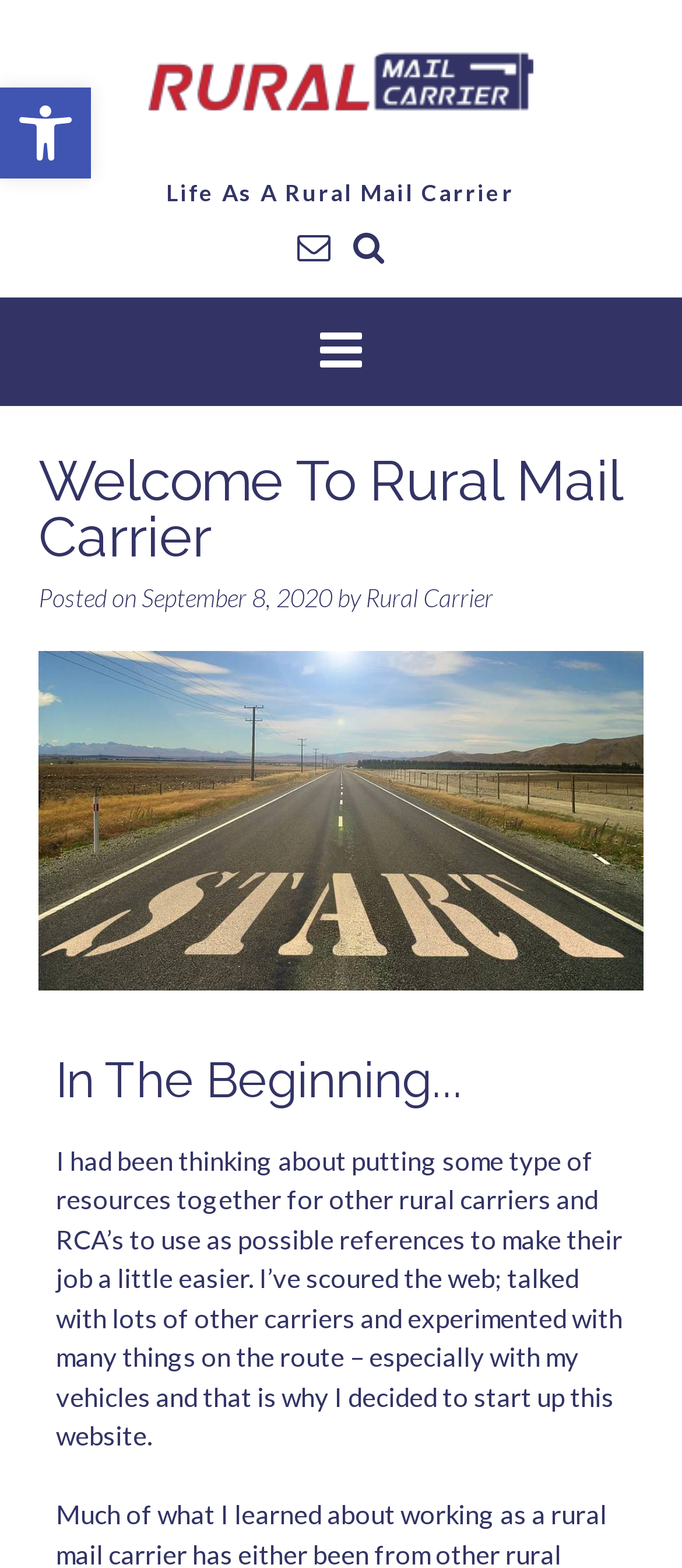Based on the image, provide a detailed response to the question:
What is the website about?

Based on the webpage content, it appears that the website is dedicated to providing resources and tips for rural mail carriers, as indicated by the text 'Life As A Rural Mail Carrier' and the description of the website's purpose.